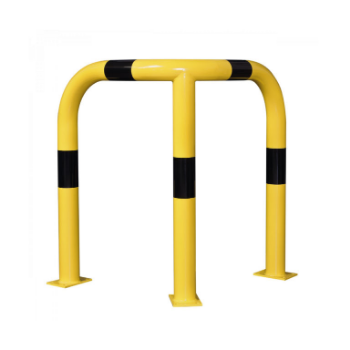Detail the scene shown in the image extensively.

The image showcases a sturdy corner protection barrier designed for industrial environments. This barrier features a robust yellow powder-coated steel structure, accented with black stripes for high visibility. Its primary function is to provide protection and guidance in spaces such as warehouses and loading docks, effectively separating traffic lanes and safeguarding machinery, personnel, and structural elements like columns and racks. Engineered for durability, this barrier is designed to withstand harsh weather conditions and mechanical impact, making it an essential component for enhancing safety in operational settings. Each unit is equipped with mounting feet, facilitating quick and secure installation into concrete surfaces.